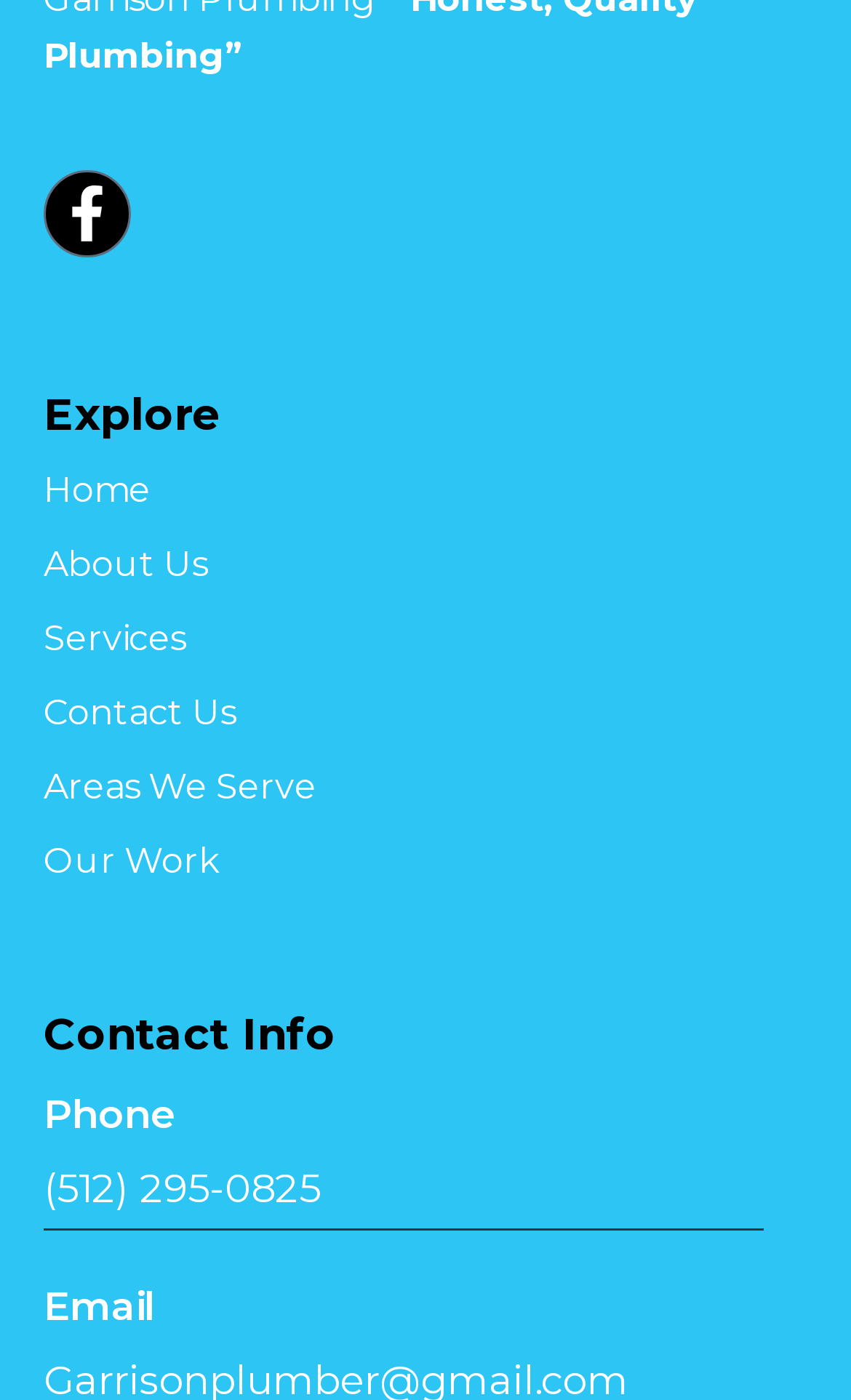Determine the bounding box coordinates of the region to click in order to accomplish the following instruction: "Click on Facebook link". Provide the coordinates as four float numbers between 0 and 1, specifically [left, top, right, bottom].

[0.051, 0.122, 0.154, 0.184]